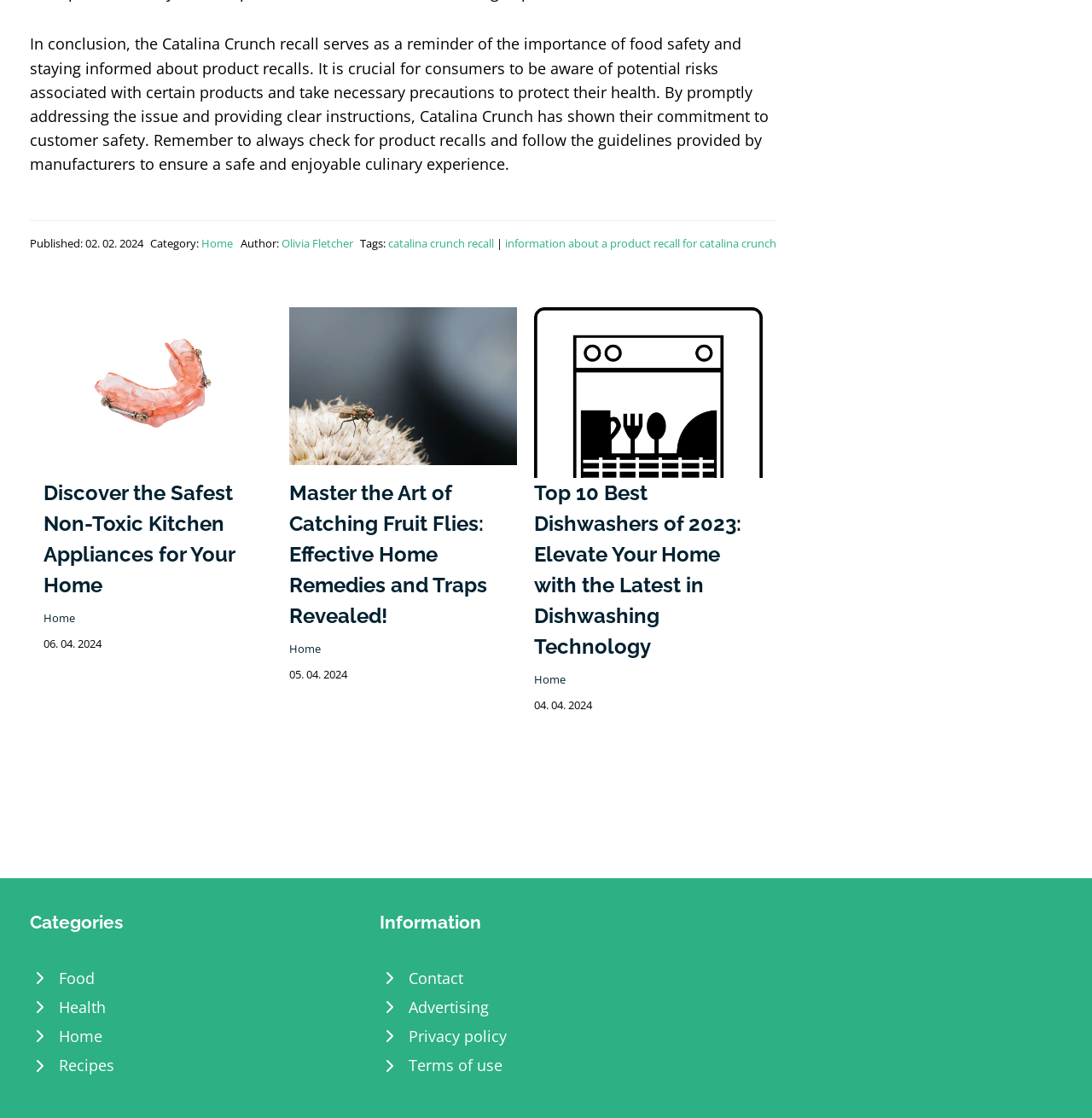Determine the bounding box coordinates of the clickable area required to perform the following instruction: "Learn about Non Toxic Kitchen Appliances". The coordinates should be represented as four float numbers between 0 and 1: [left, top, right, bottom].

[0.04, 0.332, 0.249, 0.35]